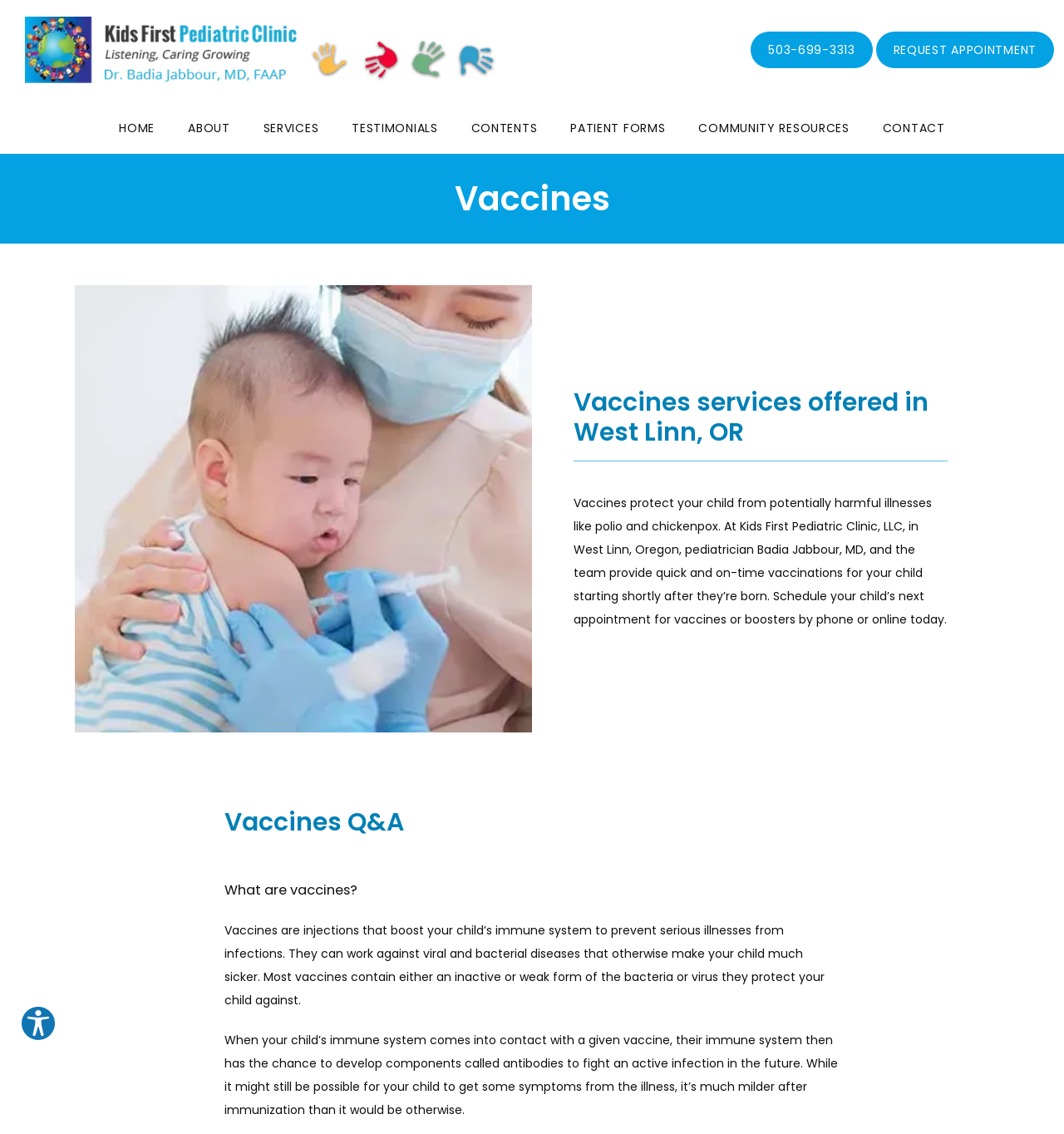Predict the bounding box for the UI component with the following description: "Patient Forms".

[0.536, 0.106, 0.625, 0.12]